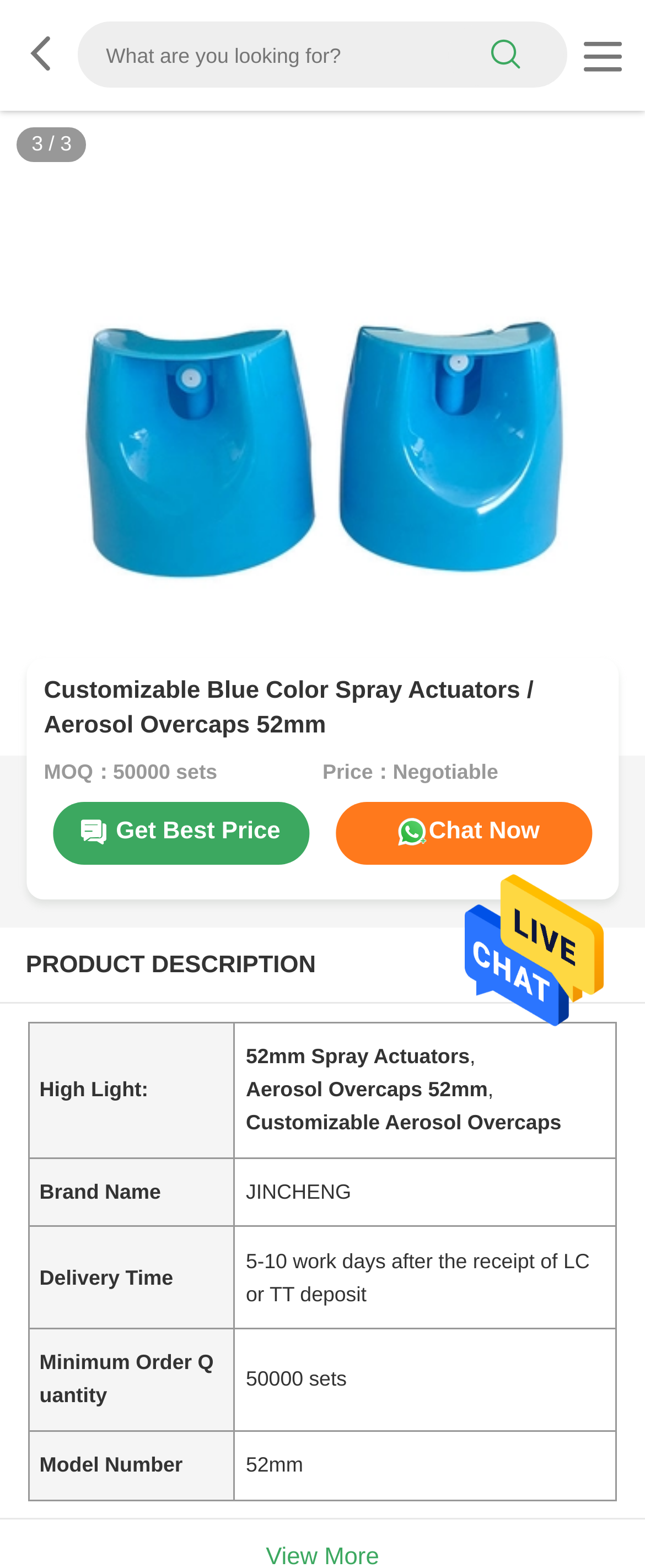Locate the UI element that matches the description search in the webpage screenshot. Return the bounding box coordinates in the format (top-left x, top-left y, bottom-right x, bottom-right y), with values ranging from 0 to 1.

[0.694, 0.015, 0.876, 0.055]